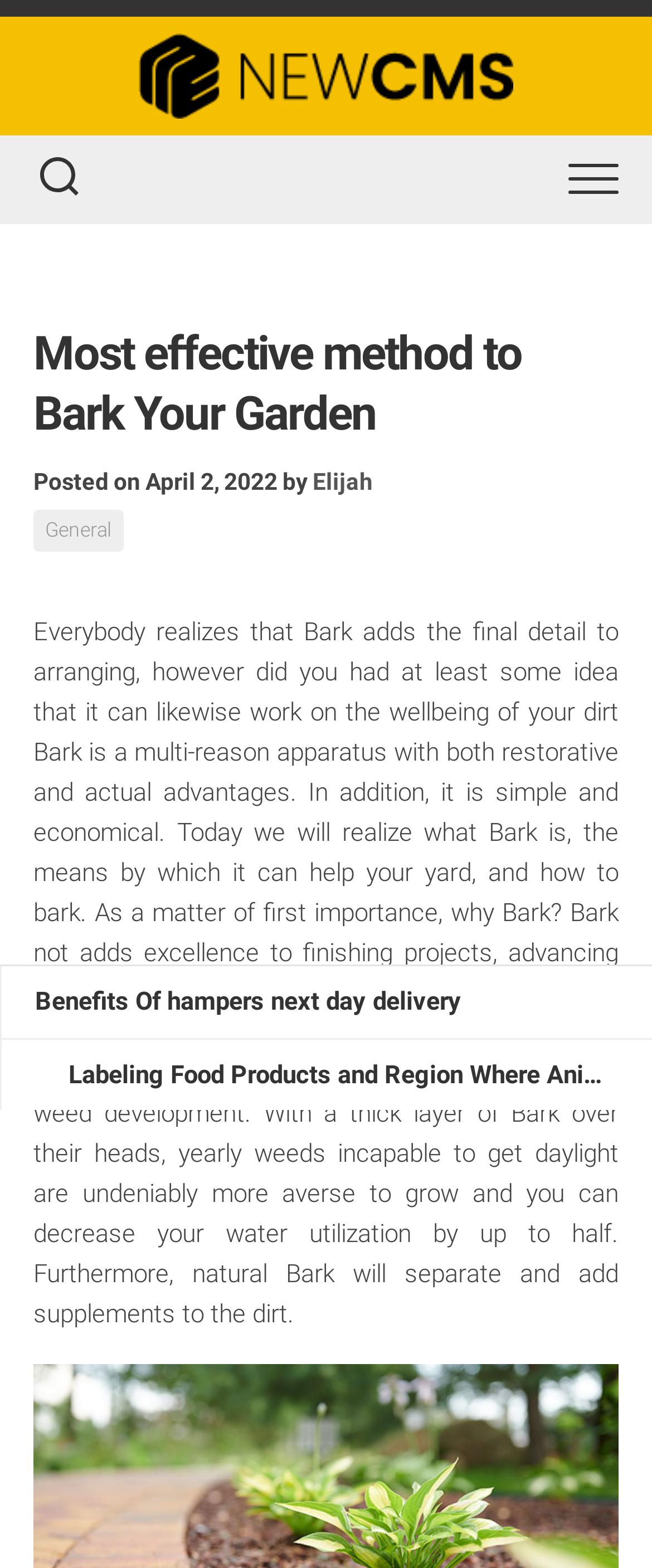Give a concise answer using only one word or phrase for this question:
What is the purpose of Bark in gardening?

Adds final detail to landscaping